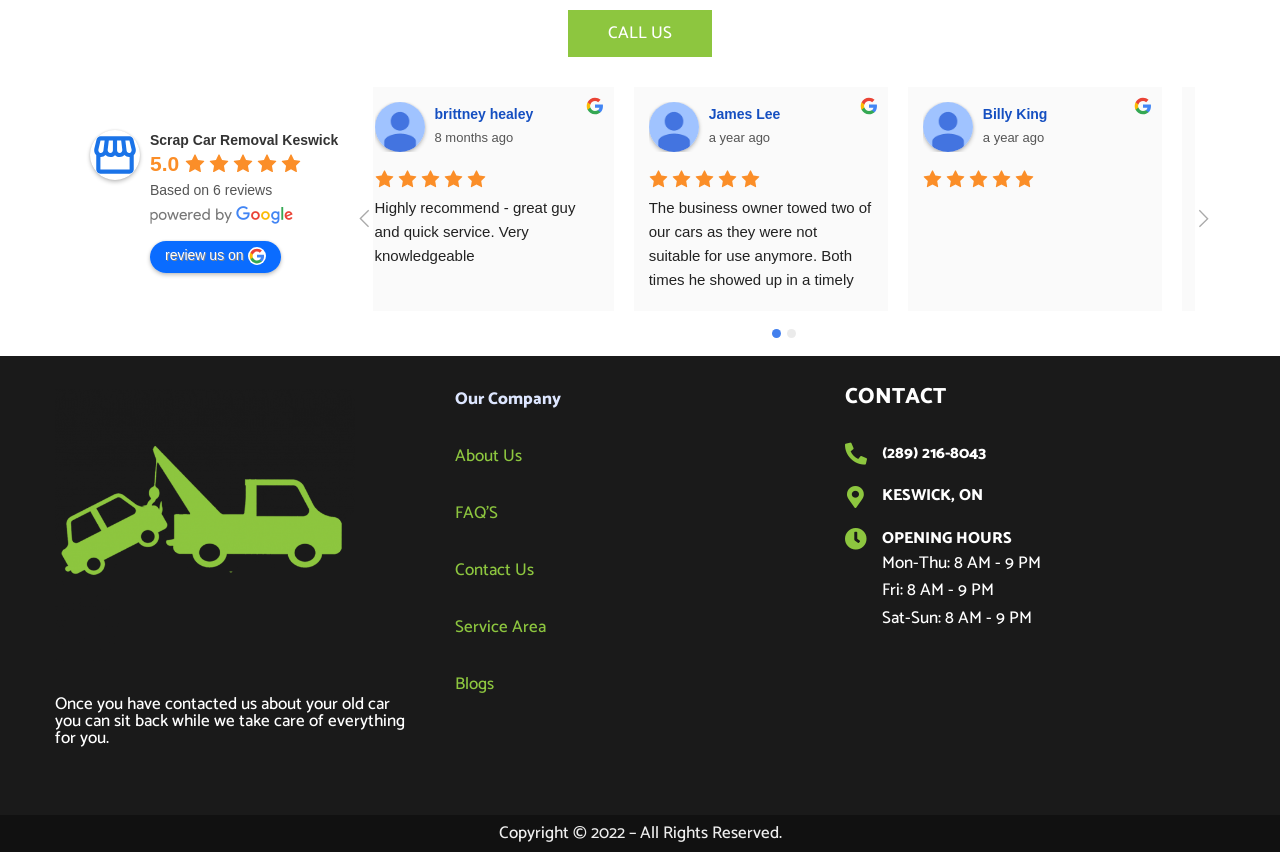Provide your answer in one word or a succinct phrase for the question: 
What is the rating of Scrap Car Removal Keswick?

5.0